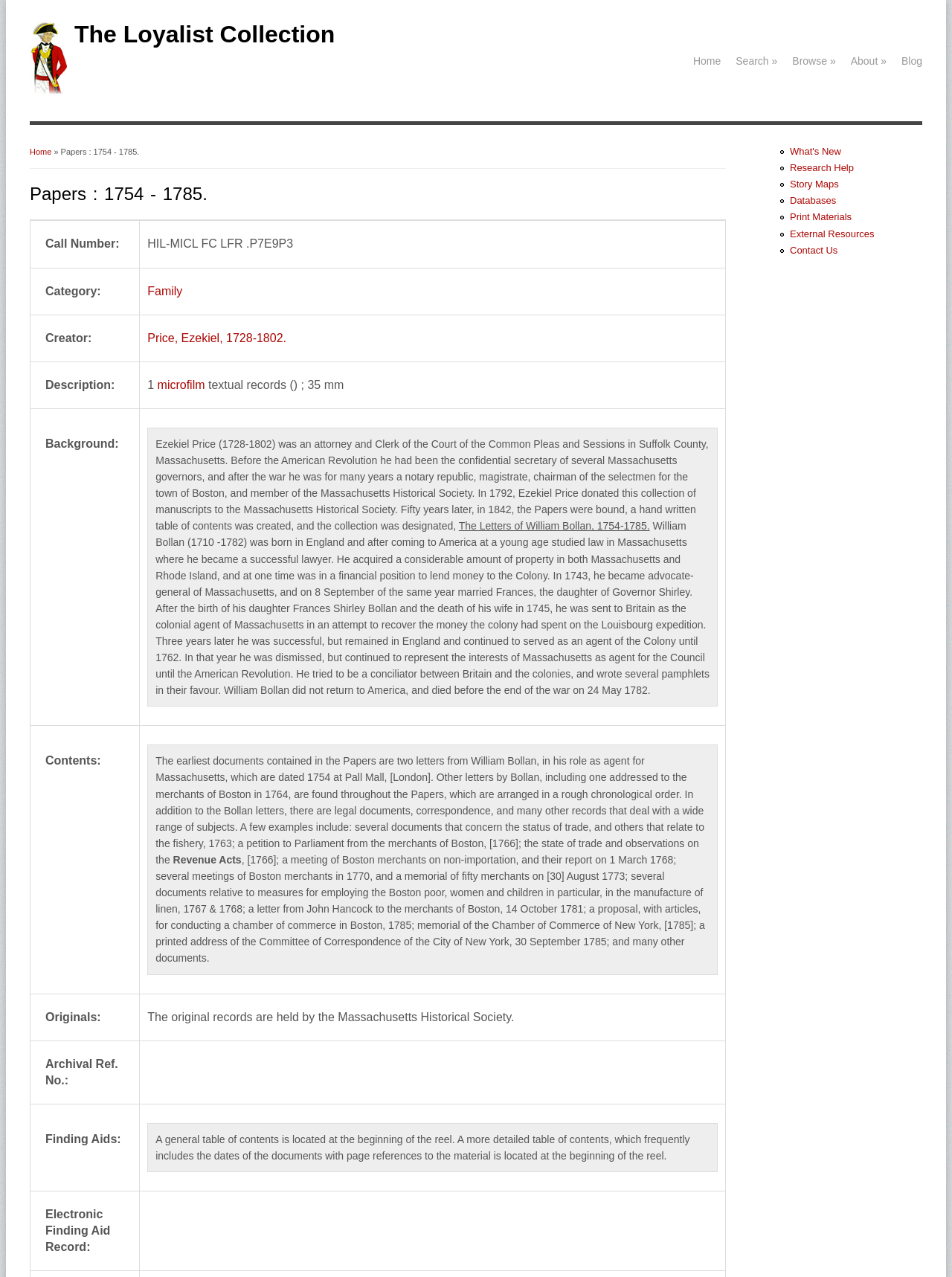Identify the bounding box coordinates of the clickable region necessary to fulfill the following instruction: "Click on the 'Home' link". The bounding box coordinates should be four float numbers between 0 and 1, i.e., [left, top, right, bottom].

[0.031, 0.066, 0.07, 0.075]